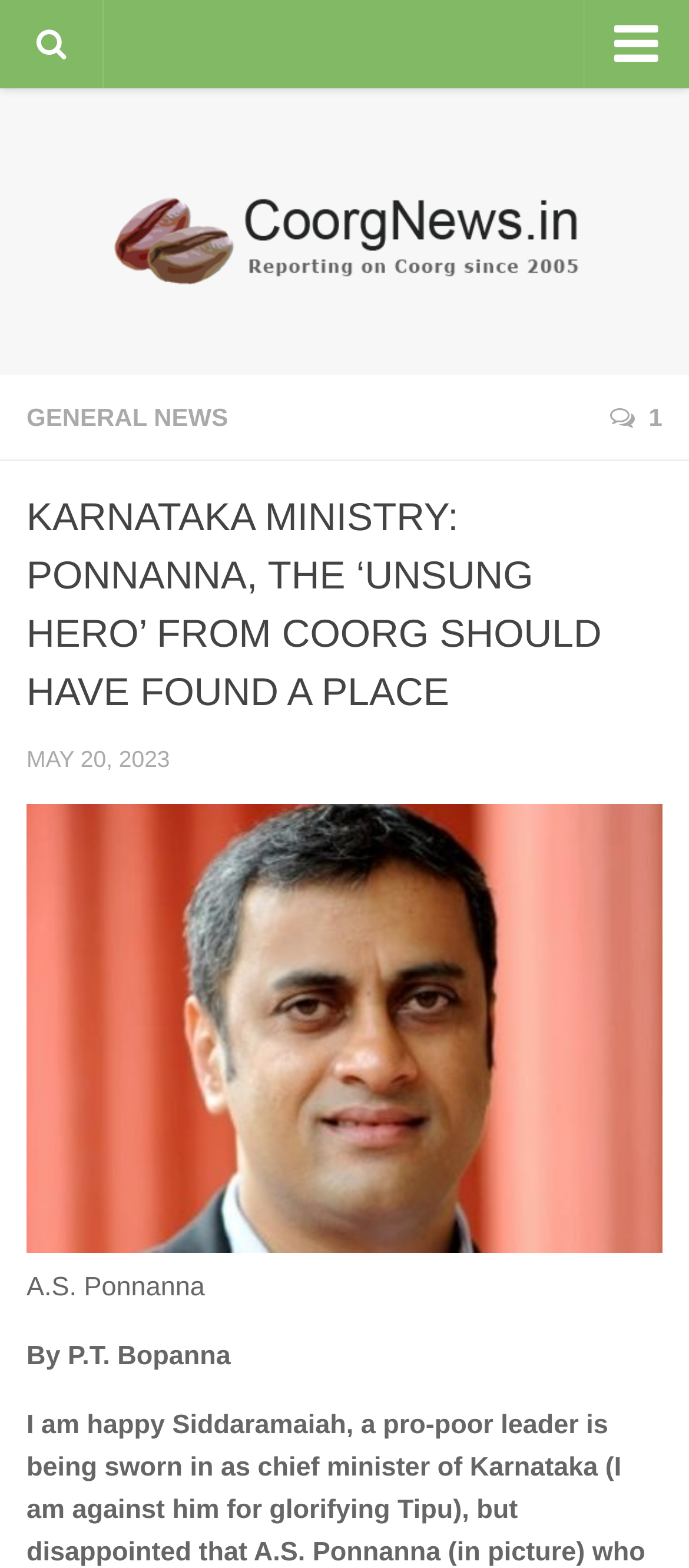Find the bounding box coordinates of the clickable area required to complete the following action: "view Coorg weather".

[0.0, 0.307, 1.0, 0.348]